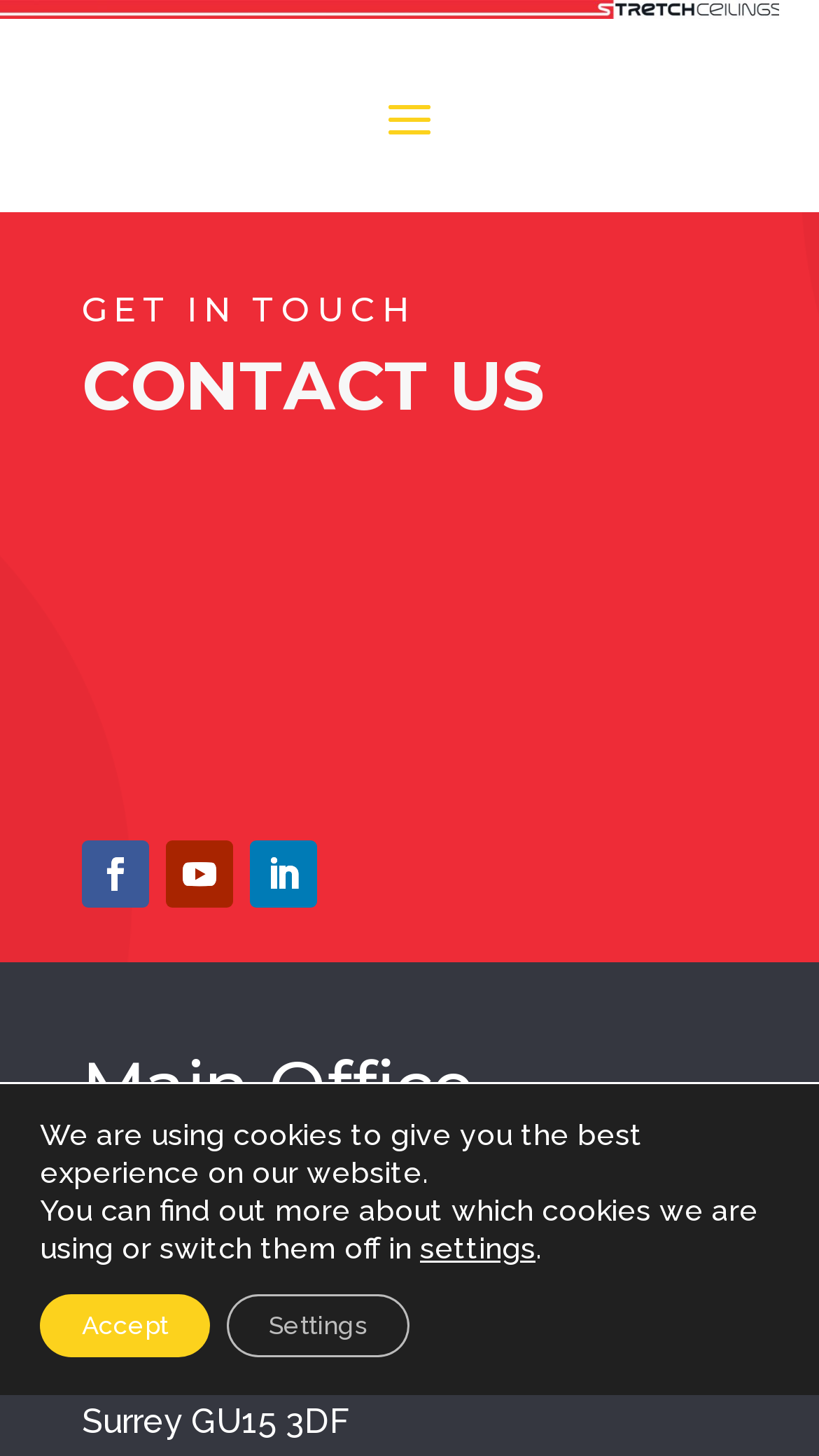Analyze and describe the webpage in a detailed narrative.

The webpage is about contacting Stretch Ceilings Ltd, a UK-based company with offices in Camberley, Surrey, and London. At the top of the page, there is a large image that spans almost the entire width of the page. Below the image, there is a heading "GET IN TOUCH" followed by a larger heading "CONTACT US". 

To the right of the "CONTACT US" heading, there are three social media links, represented by icons. Below these links, there is a section dedicated to the company's main office, with a heading "Main Office" and several lines of text providing the office's address, including the street name, industrial estate, town, and postcode.

At the bottom of the page, there is a GDPR cookie banner that spans the entire width of the page. The banner contains two paragraphs of text explaining the use of cookies on the website, followed by two buttons: "Accept" and "Settings". The "Settings" button is also available as a separate button within the text.